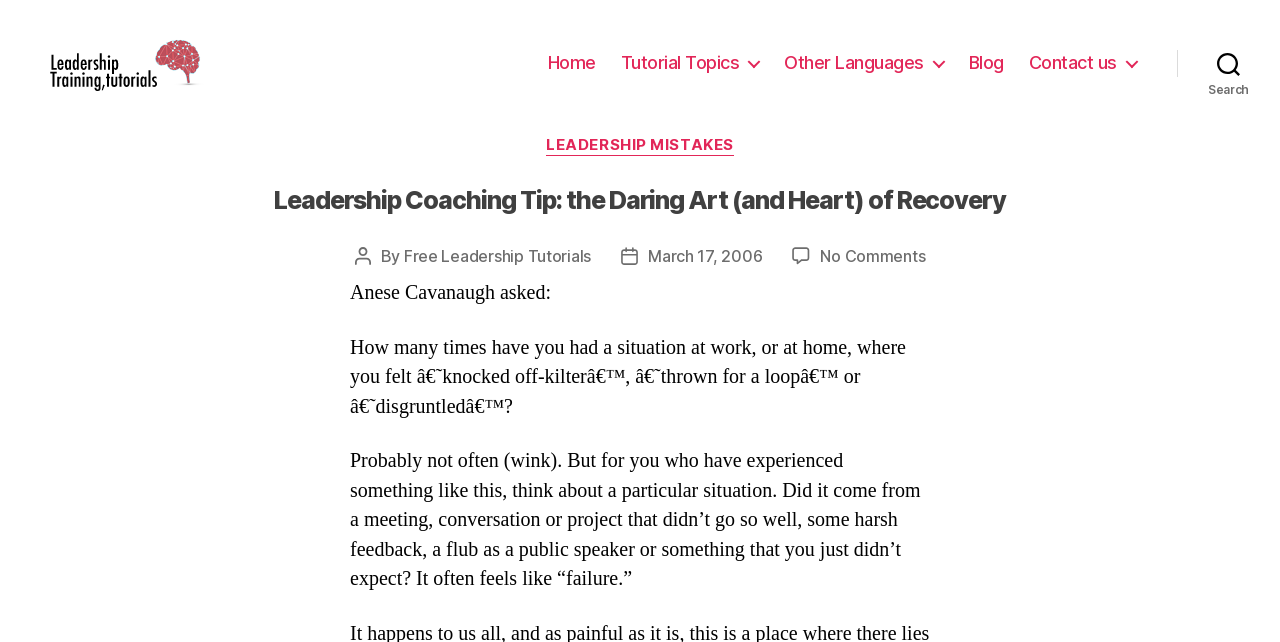Provide a short, one-word or phrase answer to the question below:
What is the category of the post?

LEADERSHIP MISTAKES